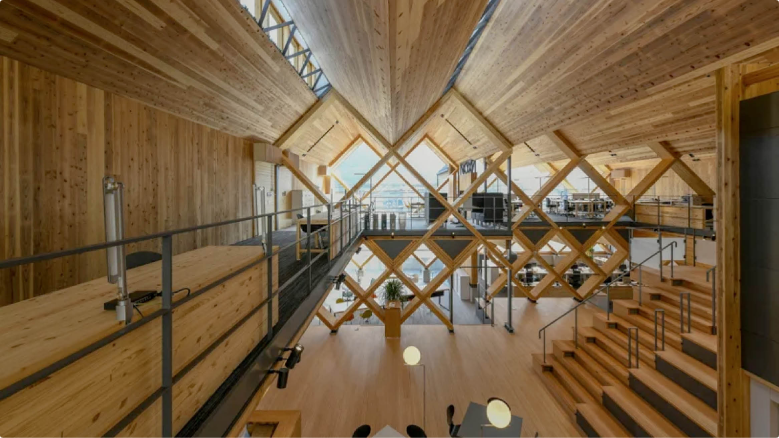Create an extensive and detailed description of the image.

This image showcases the stunning interior of an office designed by NKS architects in Maniwa, Japan, featuring a striking lattice-like structure made of cross-laminated timber. The architectural design emphasizes a spacious and open layout, with warm wooden surfaces adding a natural aesthetic. The diagonal beams create an intricate criss-cross pattern that not only supports the roof but also enhances the visual depth of the space. 

In the center, an expansive atrium brings in natural light, connecting the floors and offering a sense of openness. The photograph captures the blend of functionality and beauty, showcasing areas for collaboration and social interaction, with seating and workspaces that promote a modern work culture. This thoughtful design fosters both creativity and a communal atmosphere, ideal for the office's dynamic environment.